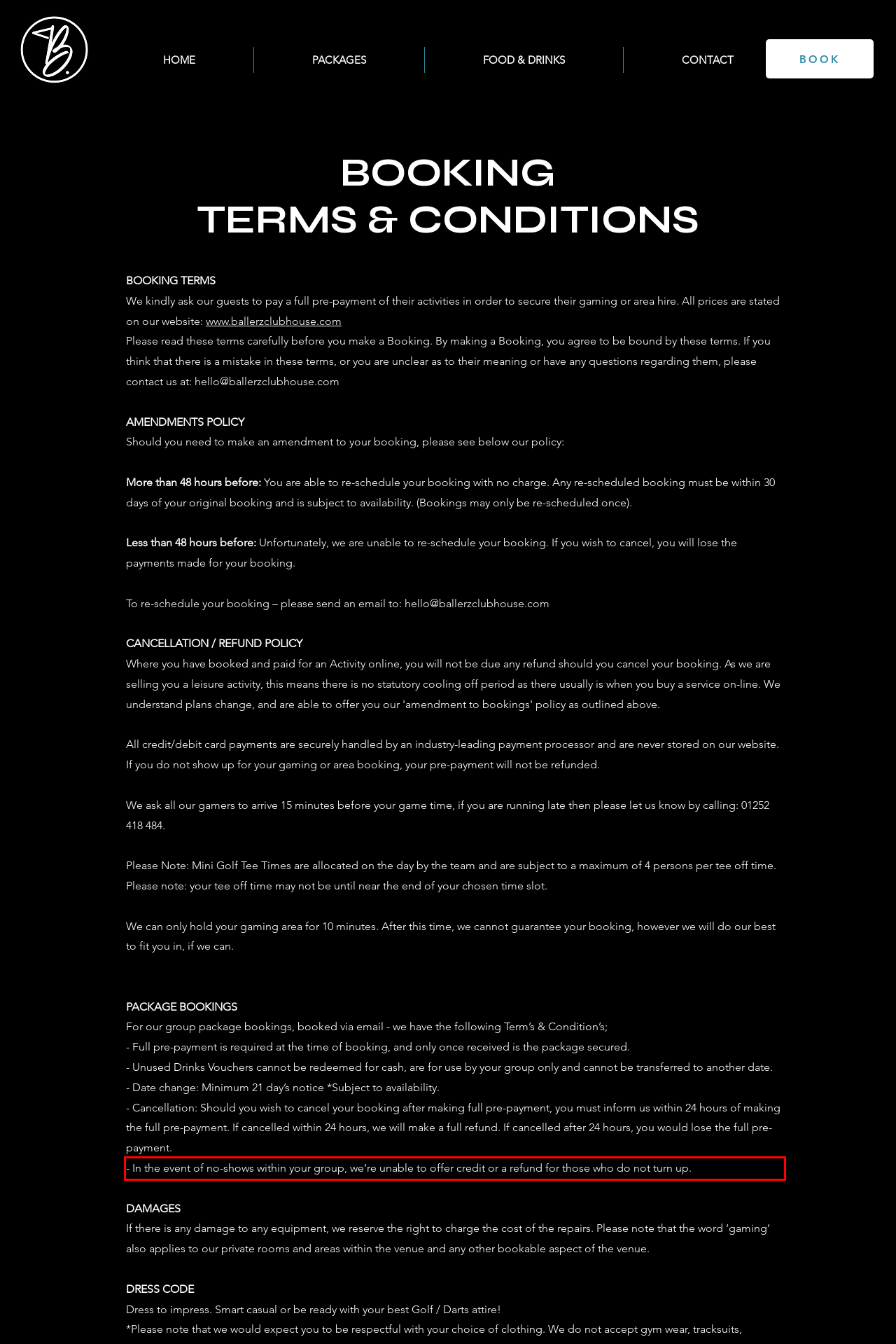Within the screenshot of the webpage, locate the red bounding box and use OCR to identify and provide the text content inside it.

- In the event of no-shows within your group, we’re unable to offer credit or a refund for those who do not turn up.